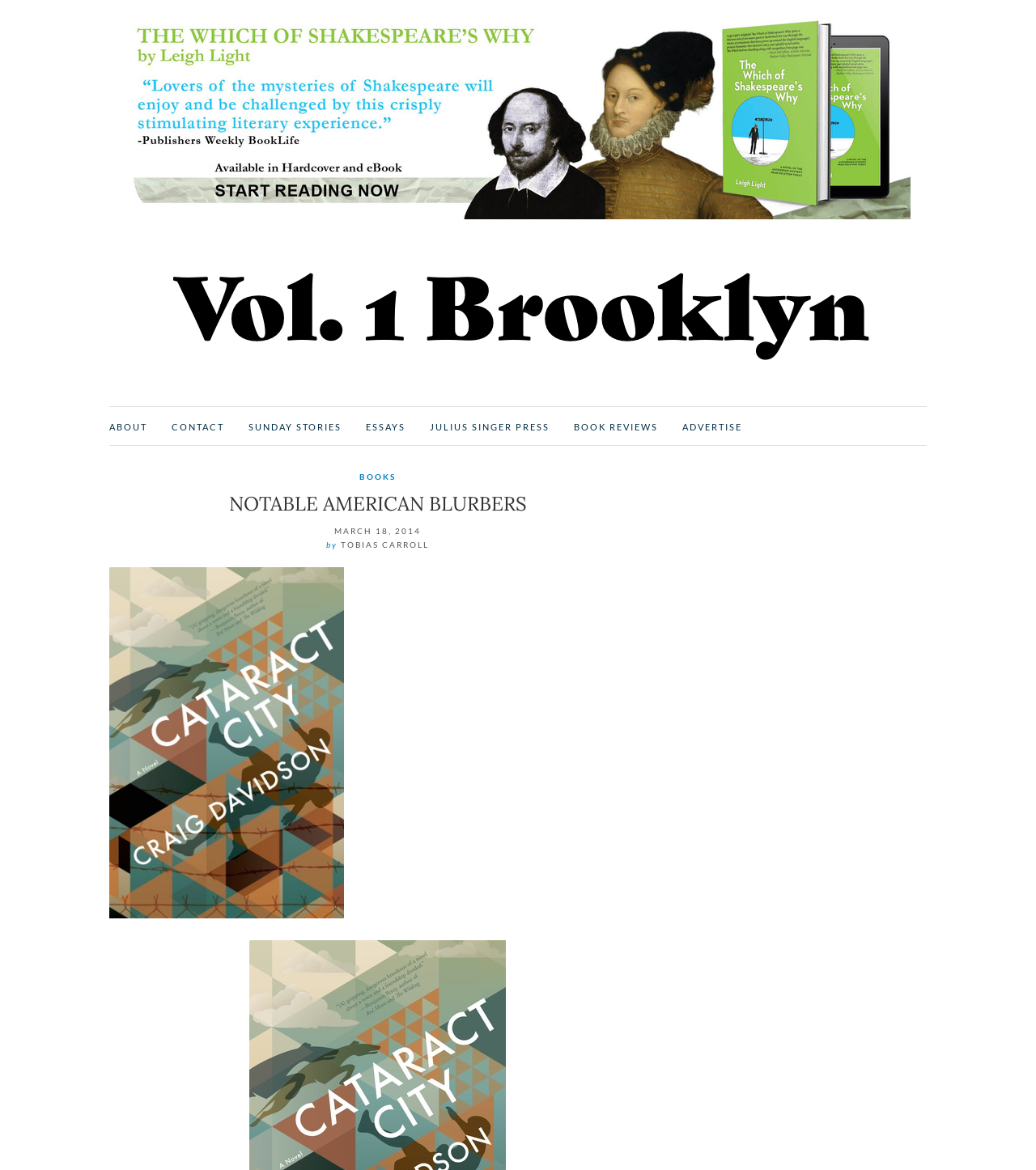Locate the bounding box coordinates of the element I should click to achieve the following instruction: "visit the JULIUS SINGER PRESS page".

[0.415, 0.359, 0.53, 0.371]